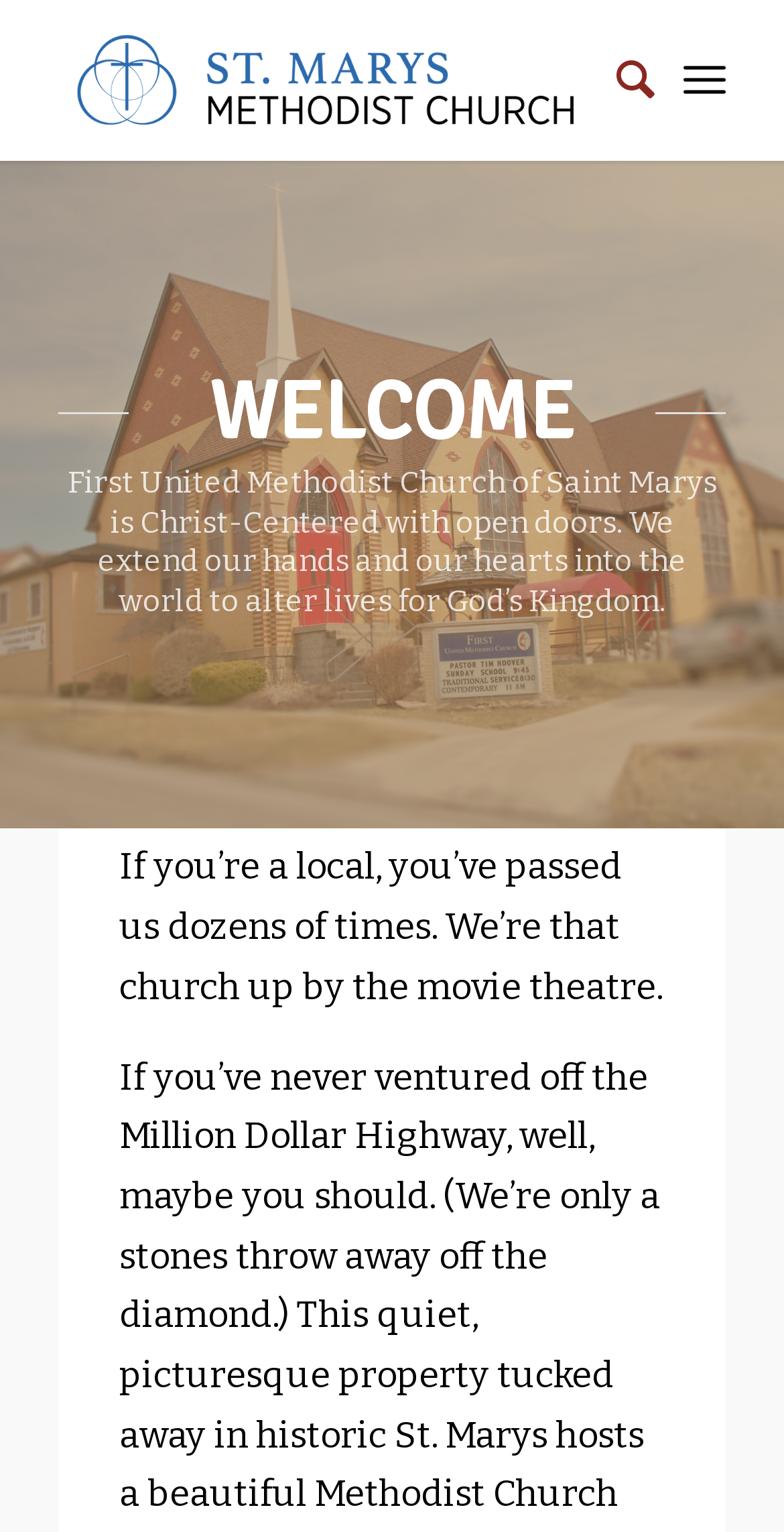Provide an in-depth description of the elements and layout of the webpage.

The webpage is about St. Marys Methodist Church, with a prominent link to the church's name at the top left, accompanied by an image of the church's logo. 

To the top right, there are two links: "Search" and "Menu". 

Below the top section, there is a main content area that spans the width of the page. Within this area, a large heading "WELCOME" is centered near the top. 

Below the heading, a paragraph of text describes the church's mission, stating that it is Christ-Centered with open doors, extending its hands and hearts into the world to alter lives for God's Kingdom. 

Further down, another paragraph of text is positioned, which appears to be a personal message or introduction, mentioning that the church is located near a movie theatre, making it a familiar landmark for locals.